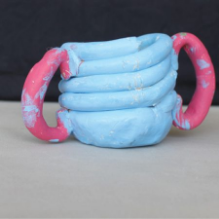Use one word or a short phrase to answer the question provided: 
What is the purpose of the pink handles on the coil cup?

To add contrast